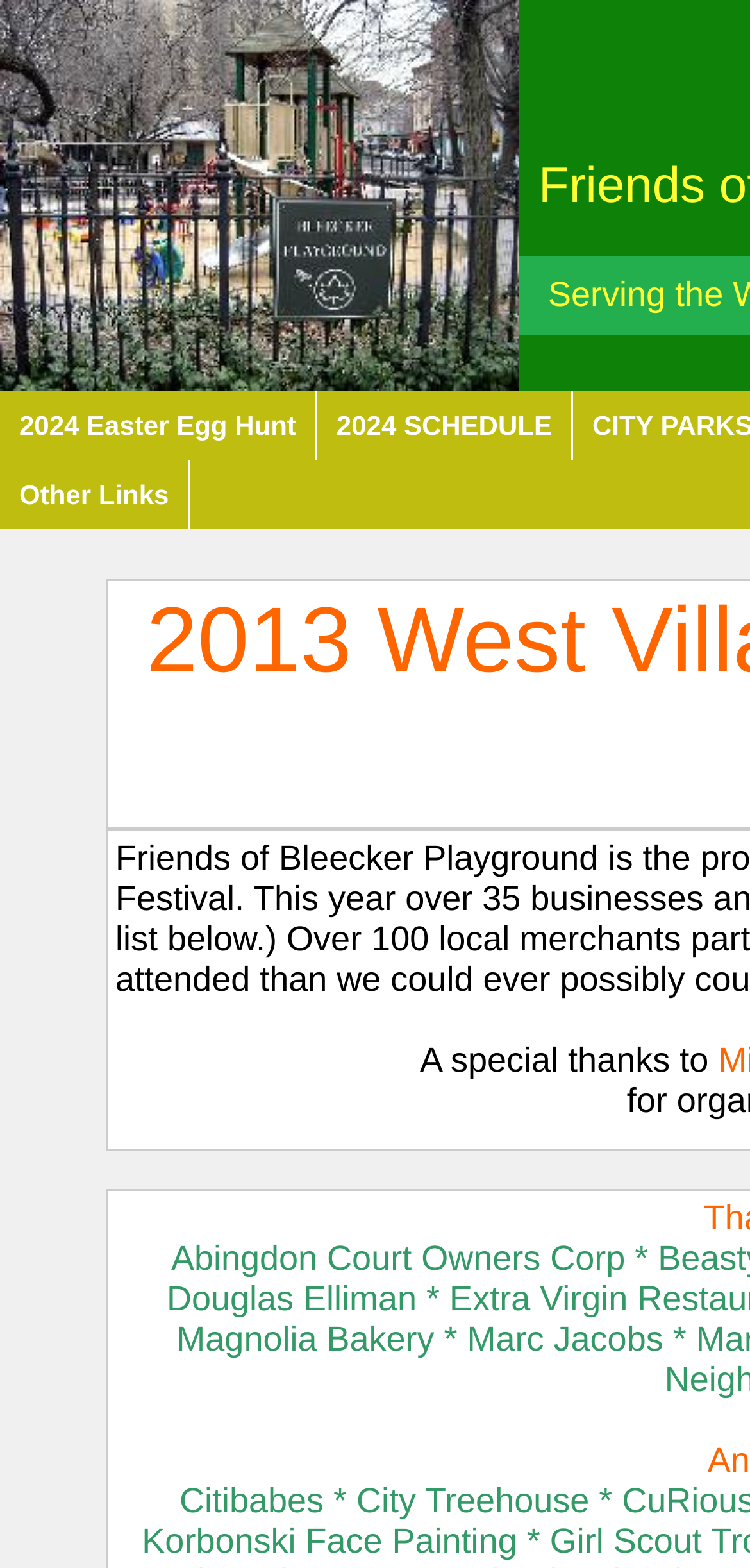Can you give a comprehensive explanation to the question given the content of the image?
What is the purpose of the 'Friends of Bleecker Playground' webpage?

I inferred this answer by looking at the links and headings on the webpage, which suggest that the webpage is providing information about community events and schedules, implying that its purpose is to share community information.